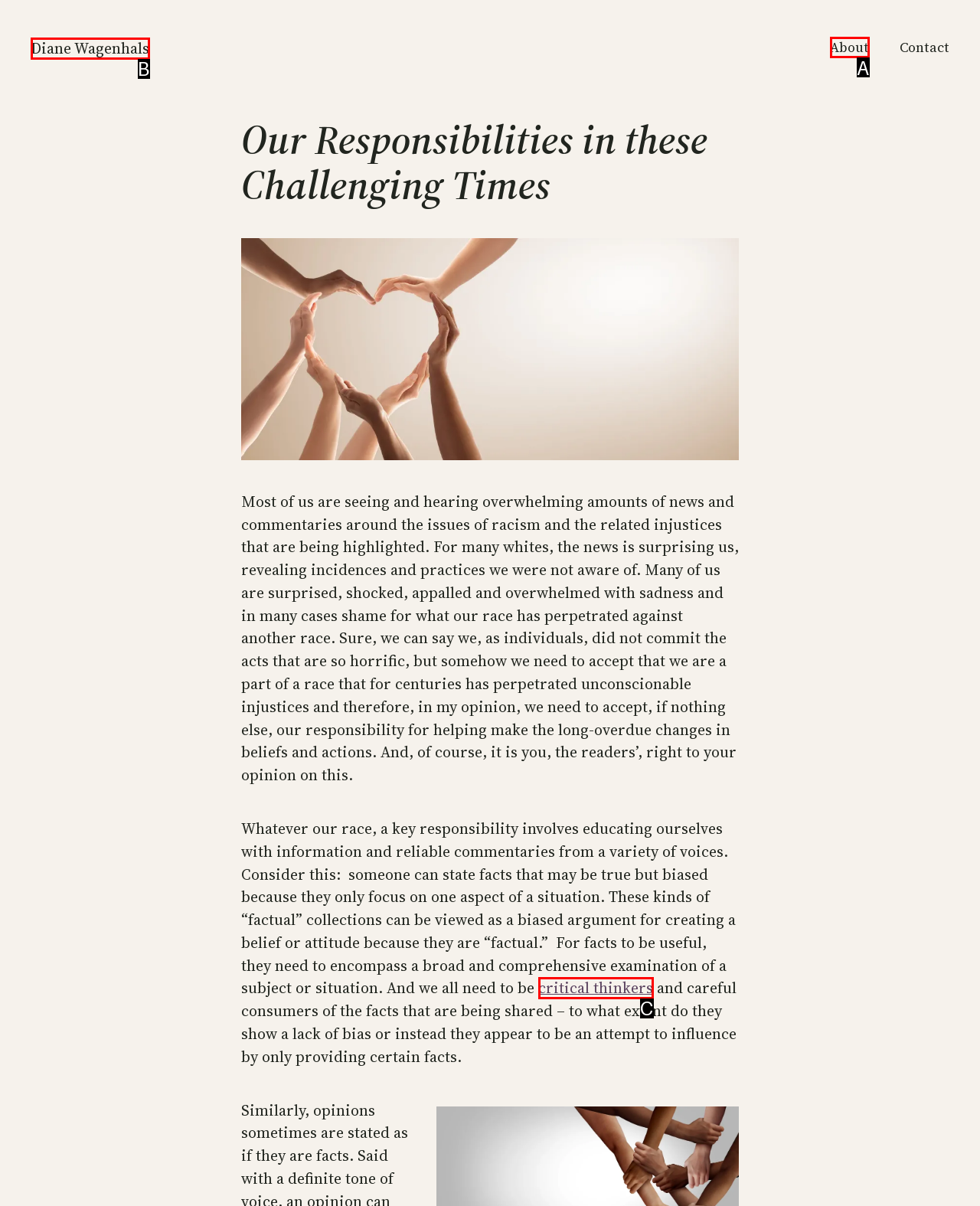Choose the UI element that best aligns with the description: Diane Wagenhals
Respond with the letter of the chosen option directly.

B